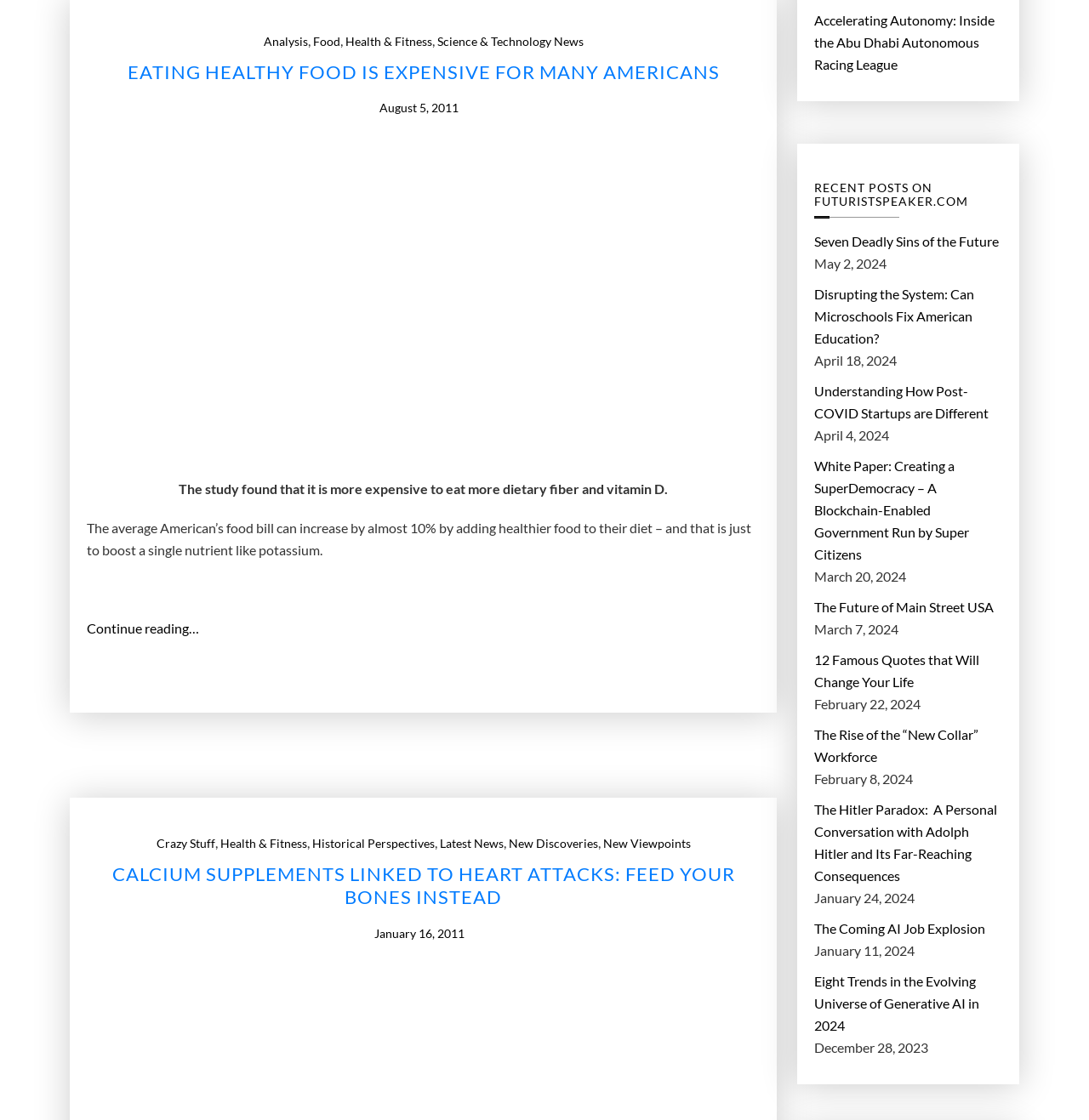Extract the bounding box of the UI element described as: "Historical Perspectives".

[0.286, 0.744, 0.399, 0.763]